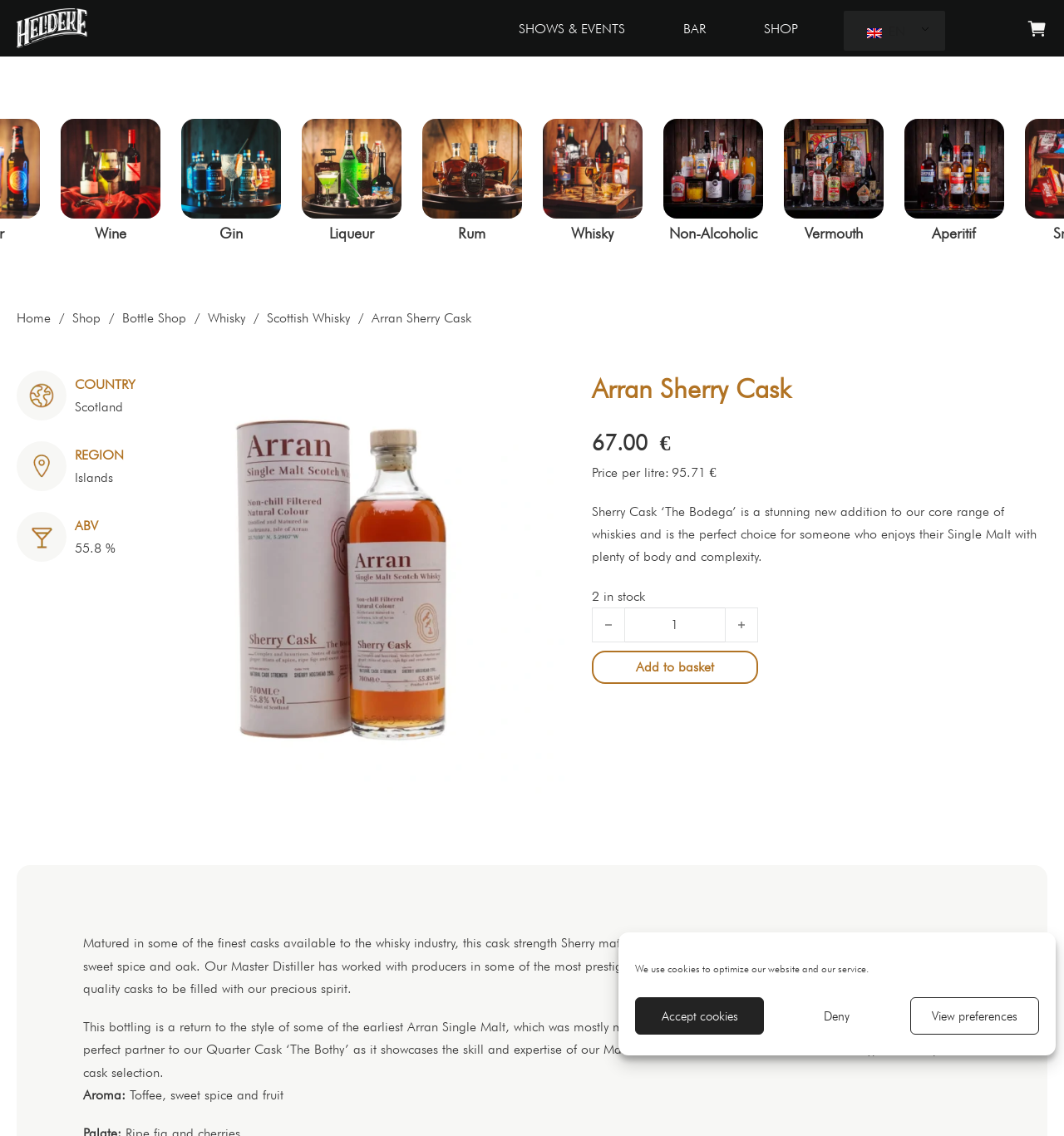How many items are in stock for Arran Sherry Cask?
Examine the image closely and answer the question with as much detail as possible.

I found the stock quantity by looking at the product information section, where it is listed as '2 in stock'.